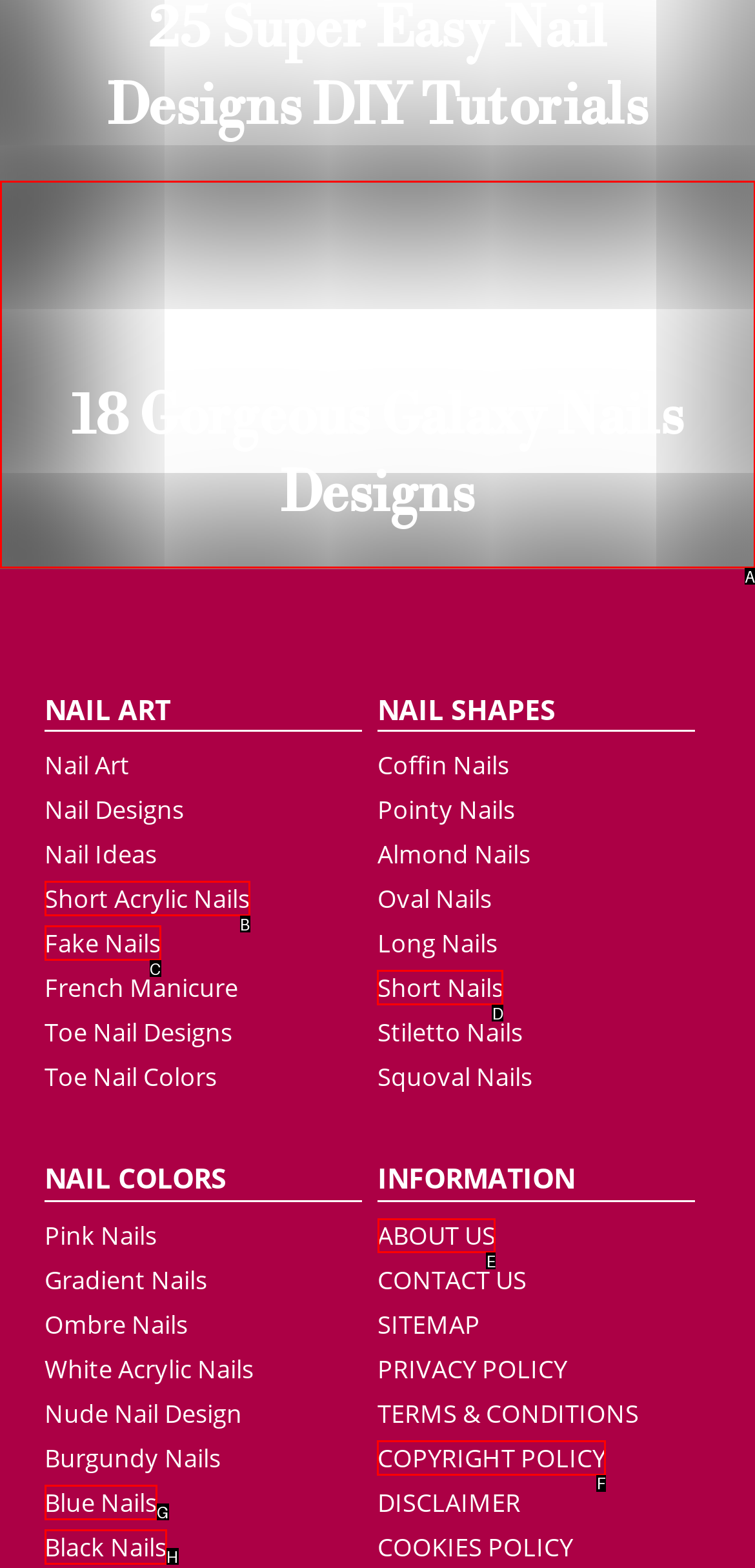Identify the correct UI element to click for this instruction: Learn about ABOUT US
Respond with the appropriate option's letter from the provided choices directly.

E